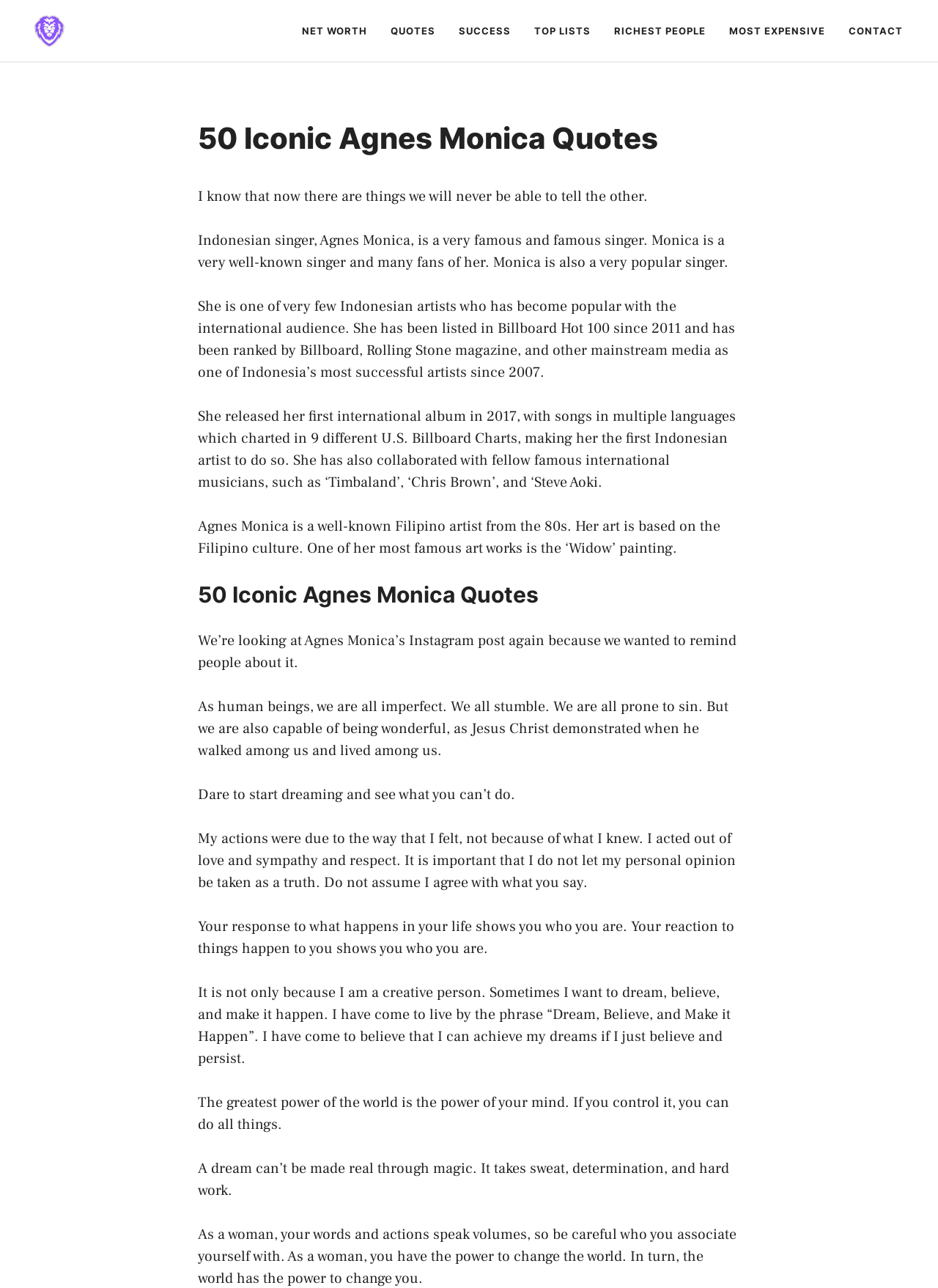Bounding box coordinates are specified in the format (top-left x, top-left y, bottom-right x, bottom-right y). All values are floating point numbers bounded between 0 and 1. Please provide the bounding box coordinate of the region this sentence describes: Contact

[0.892, 0.007, 0.975, 0.041]